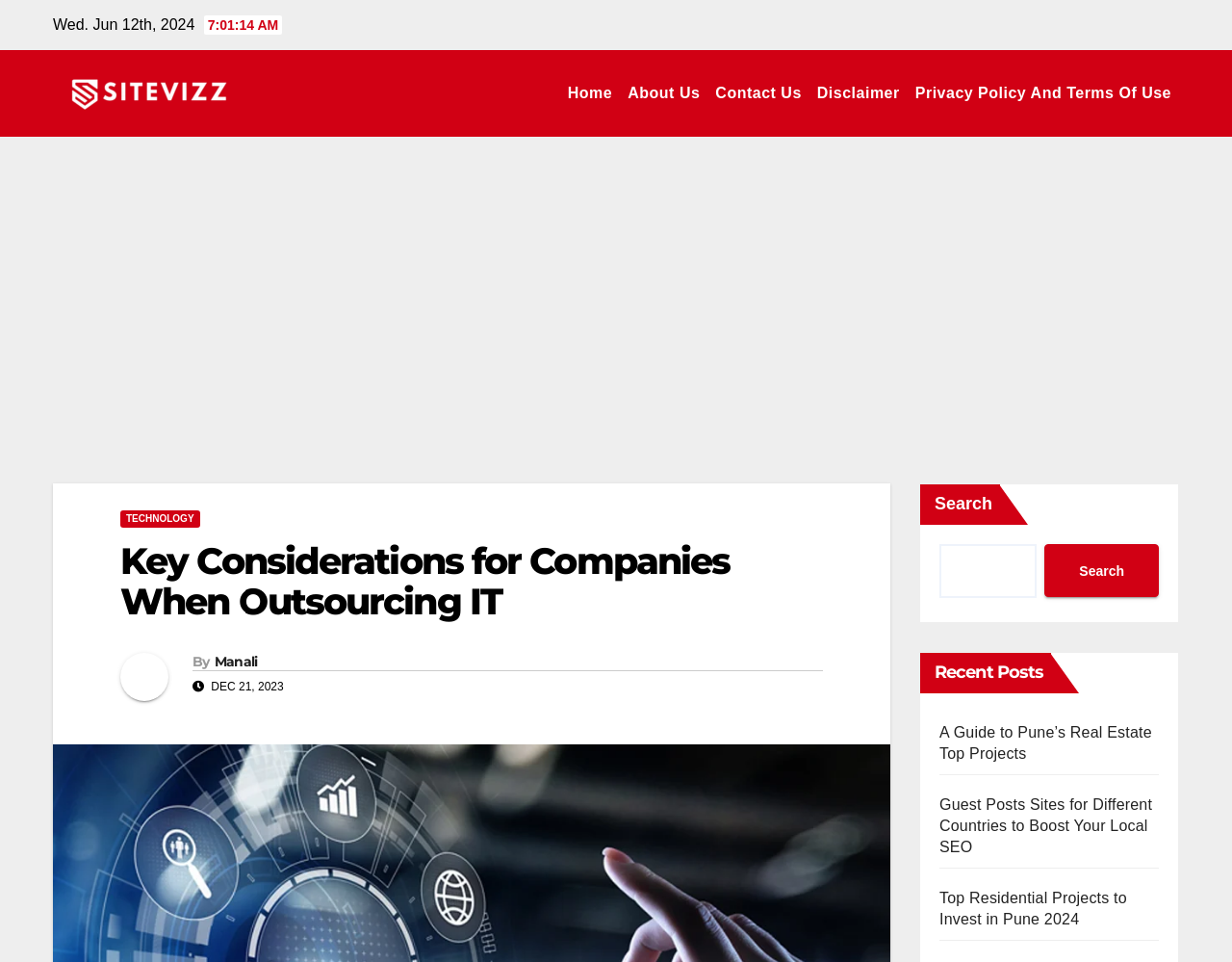How many recent posts are listed?
Using the image as a reference, answer the question in detail.

I counted the recent posts listed below the 'Recent Posts' heading and found 3 posts: 'A Guide to Pune’s Real Estate Top Projects', 'Guest Posts Sites for Different Countries to Boost Your Local SEO', and 'Top Residential Projects to Invest in Pune 2024'.